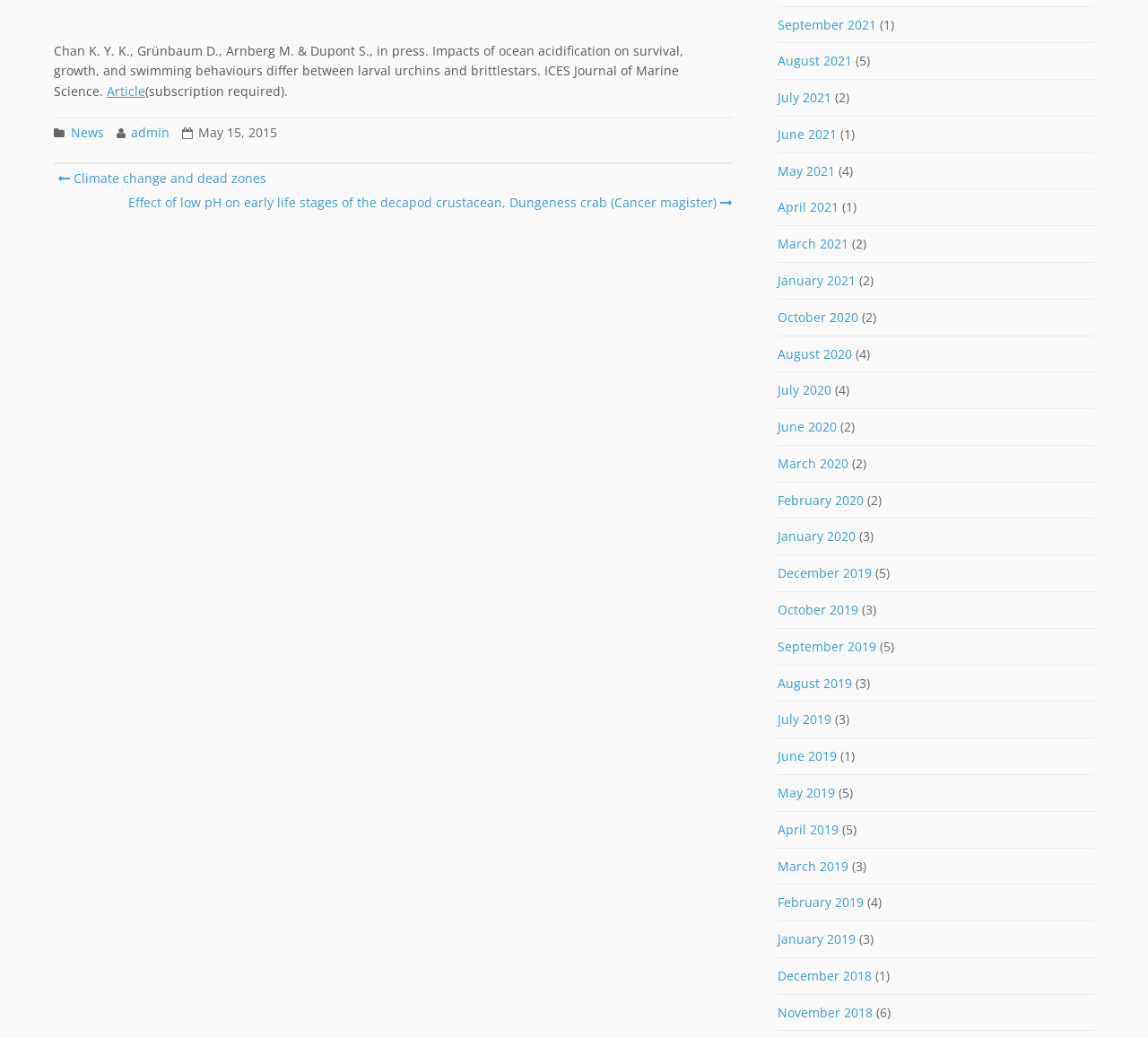Please determine the bounding box coordinates for the UI element described here. Use the format (top-left x, top-left y, bottom-right x, bottom-right y) with values bounded between 0 and 1: Climate change and dead zones

[0.05, 0.163, 0.232, 0.18]